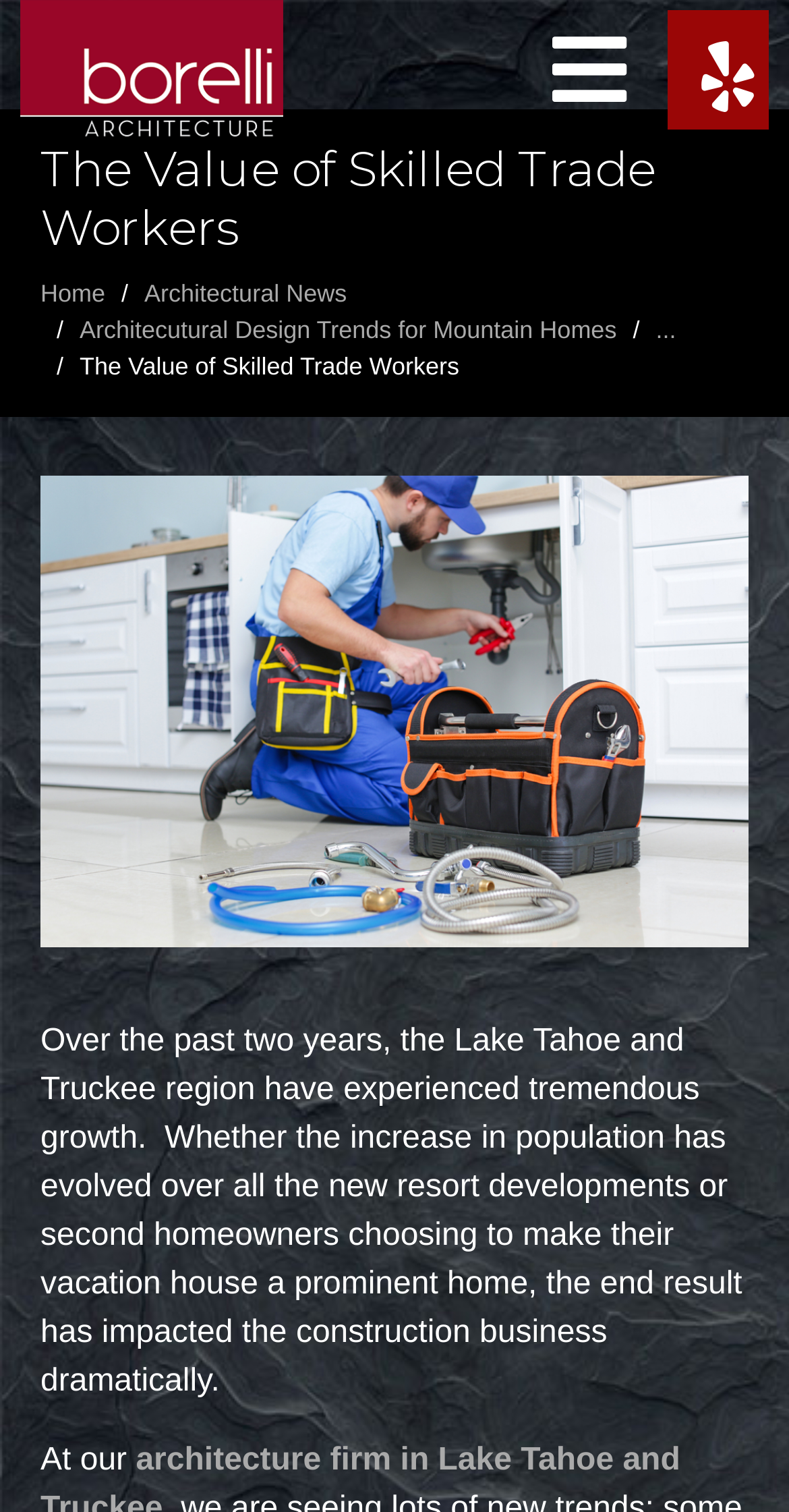Determine the main text heading of the webpage and provide its content.

The Value of Skilled Trade Workers